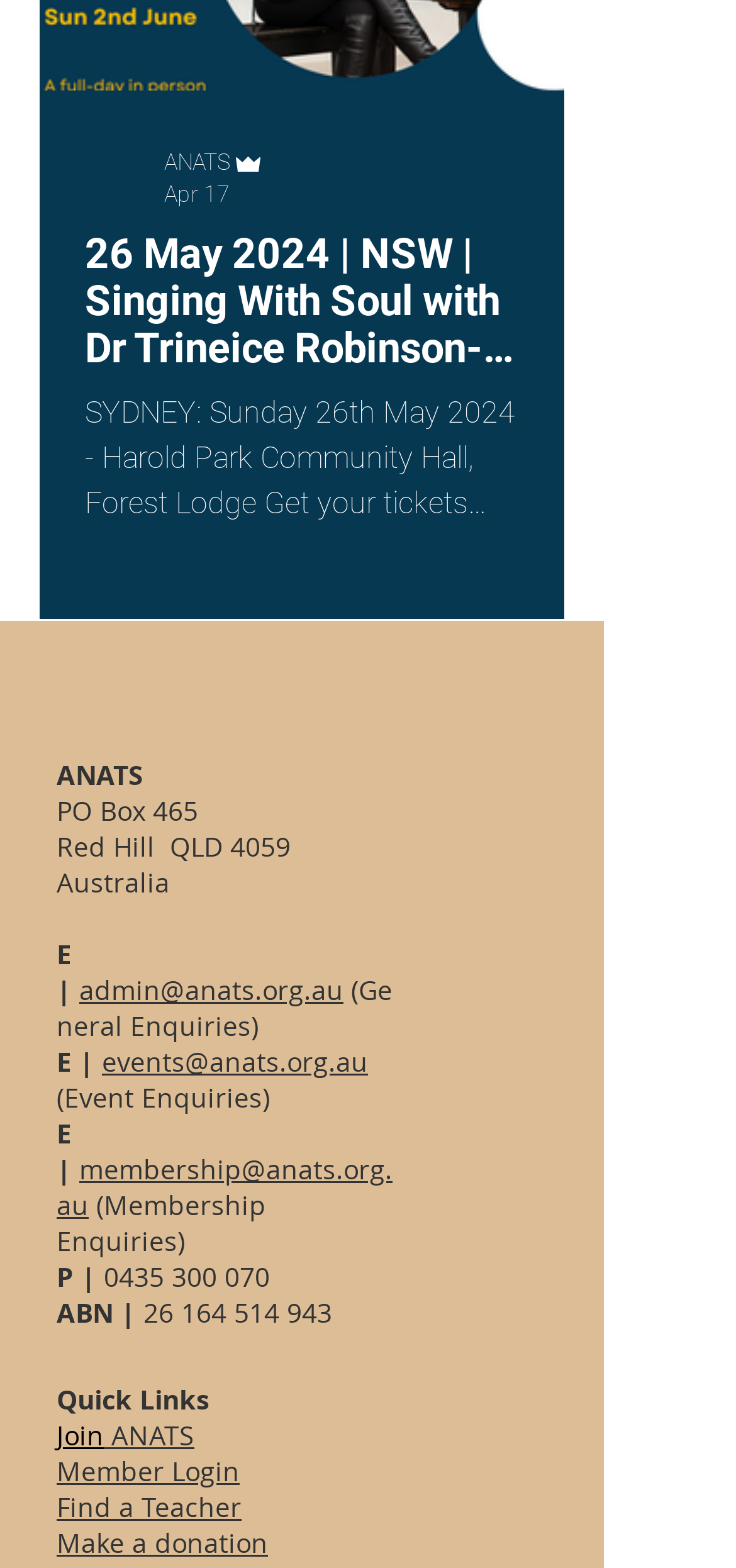Refer to the image and provide an in-depth answer to the question: 
What is the name of the organization?

The name of the organization can be found in the top-left corner of the webpage, where it is written as 'ANATS' in a generic element.